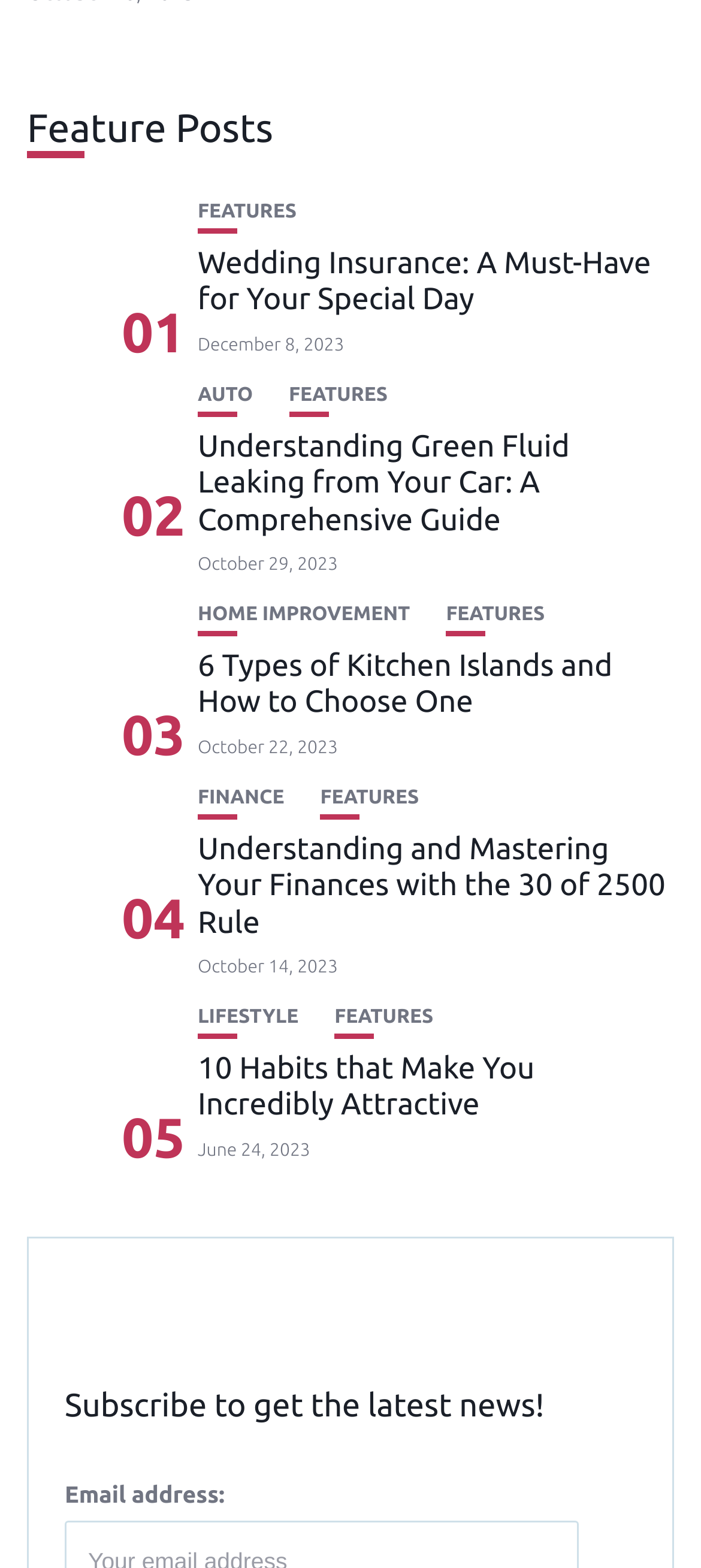Find the bounding box coordinates of the area that needs to be clicked in order to achieve the following instruction: "Click on 'Wedding Insurance'". The coordinates should be specified as four float numbers between 0 and 1, i.e., [left, top, right, bottom].

[0.038, 0.13, 0.244, 0.221]